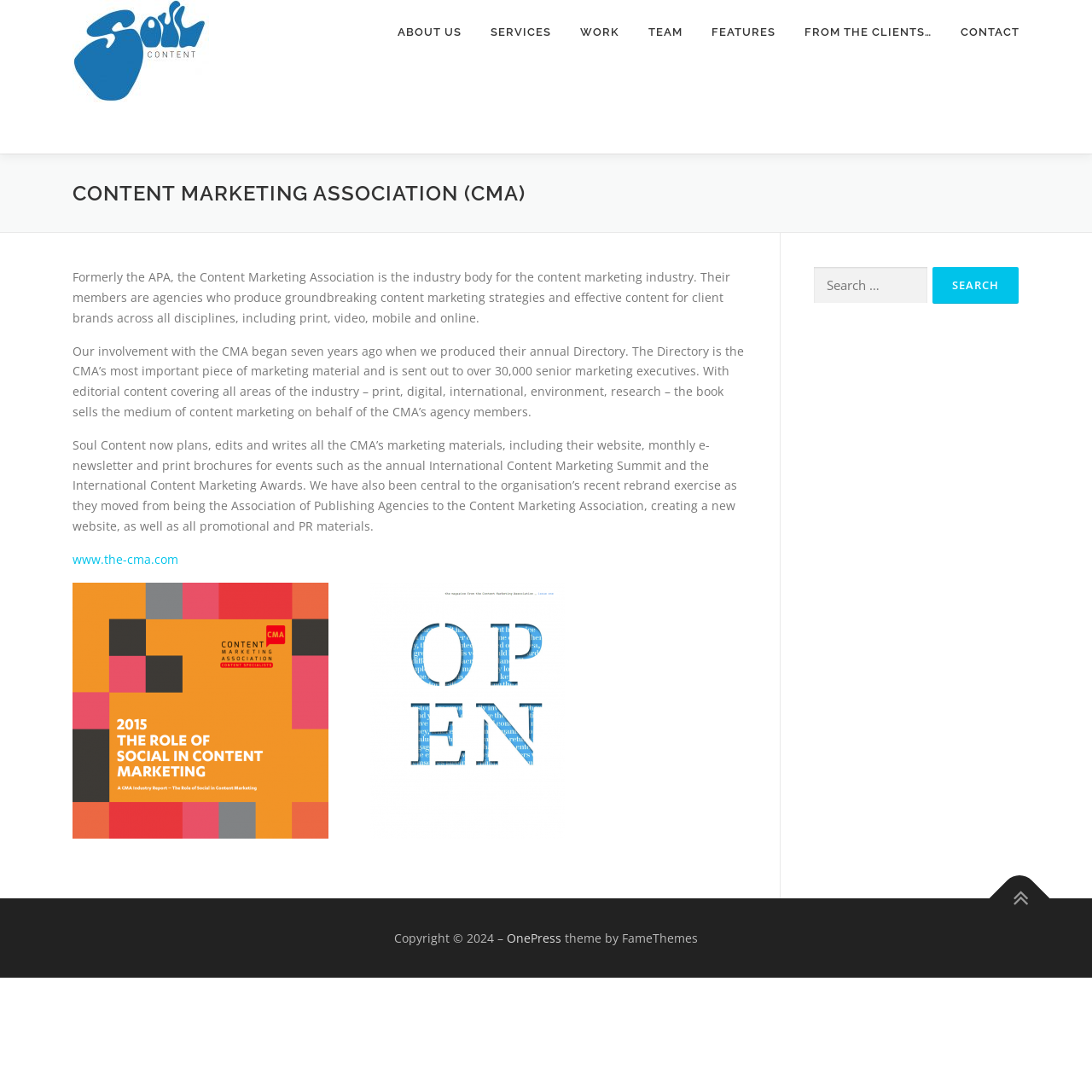Provide the bounding box coordinates for the specified HTML element described in this description: "Team". The coordinates should be four float numbers ranging from 0 to 1, in the format [left, top, right, bottom].

[0.58, 0.0, 0.638, 0.059]